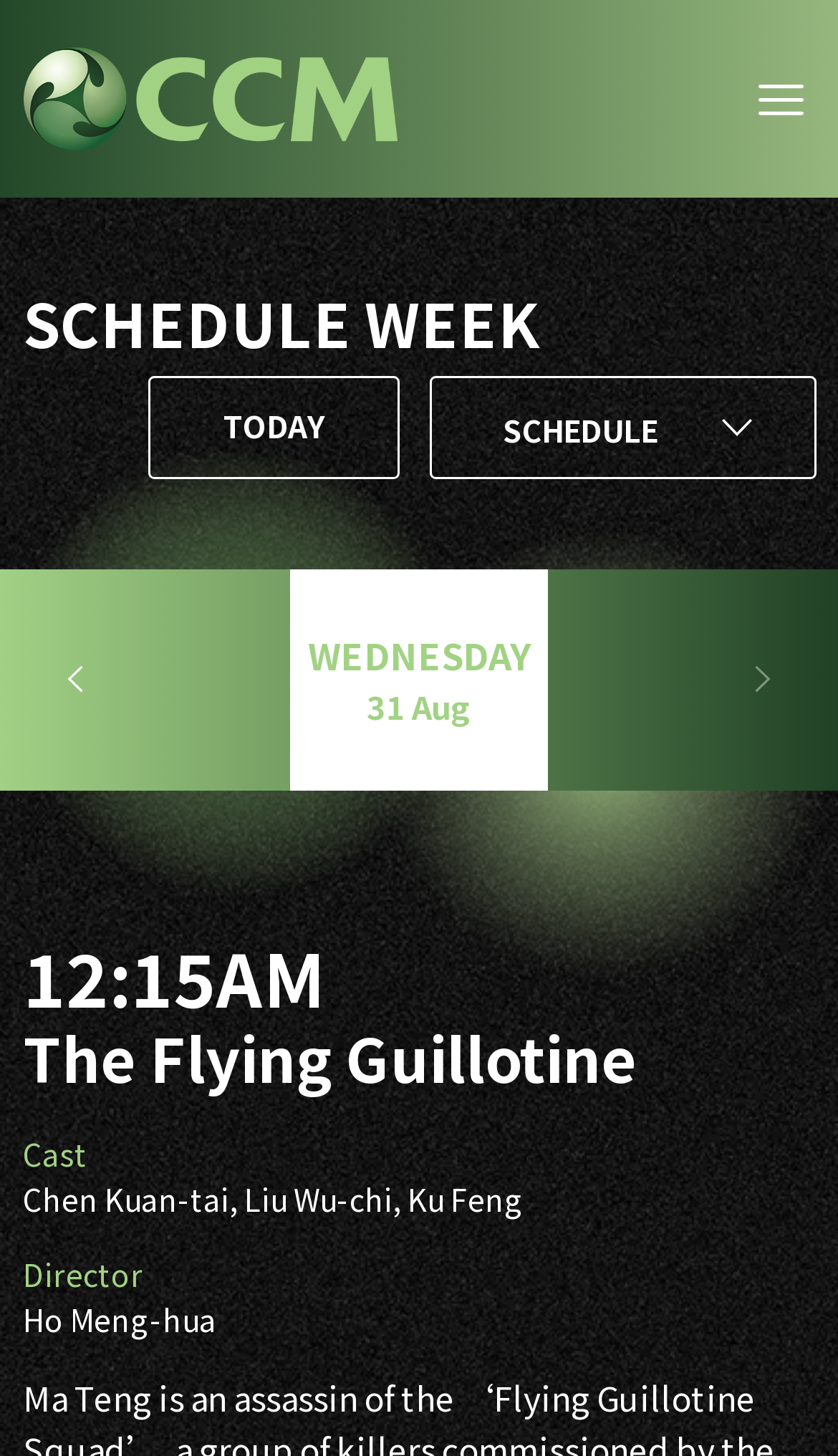Create a detailed summary of the webpage's content and design.

The webpage is a Chinese web movie channel called POPC, which brings together high-quality and critically acclaimed Chinese web movies covering a wide range of genres. 

At the top left of the page, there is a logo image, and next to it, there is a link with the text "CCM". Below the logo, there is a heading that reads "SCHEDULE WEEK". 

To the right of the heading, there is a link that says "TODAY", and next to it, there is a textbox with the label "Schedule". Above the textbox, there is a small image. 

Below the heading, there is a list of schedule items, with the first item being "WEDNESDAY 31 Aug", which is a link. There are two buttons on the left and right sides of the schedule list, but the right button is disabled. 

On the left side of the page, there are several lines of text describing a movie. The first line shows the time "12:15AM", followed by the movie title "The Flying Guillotine". Below the title, there are lines of text describing the cast, including "Chen Kuan-tai, Liu Wu-chi, Ku Feng", and the director, "Ho Meng-hua". 

At the top right of the page, there are two images, one of which is a logo.